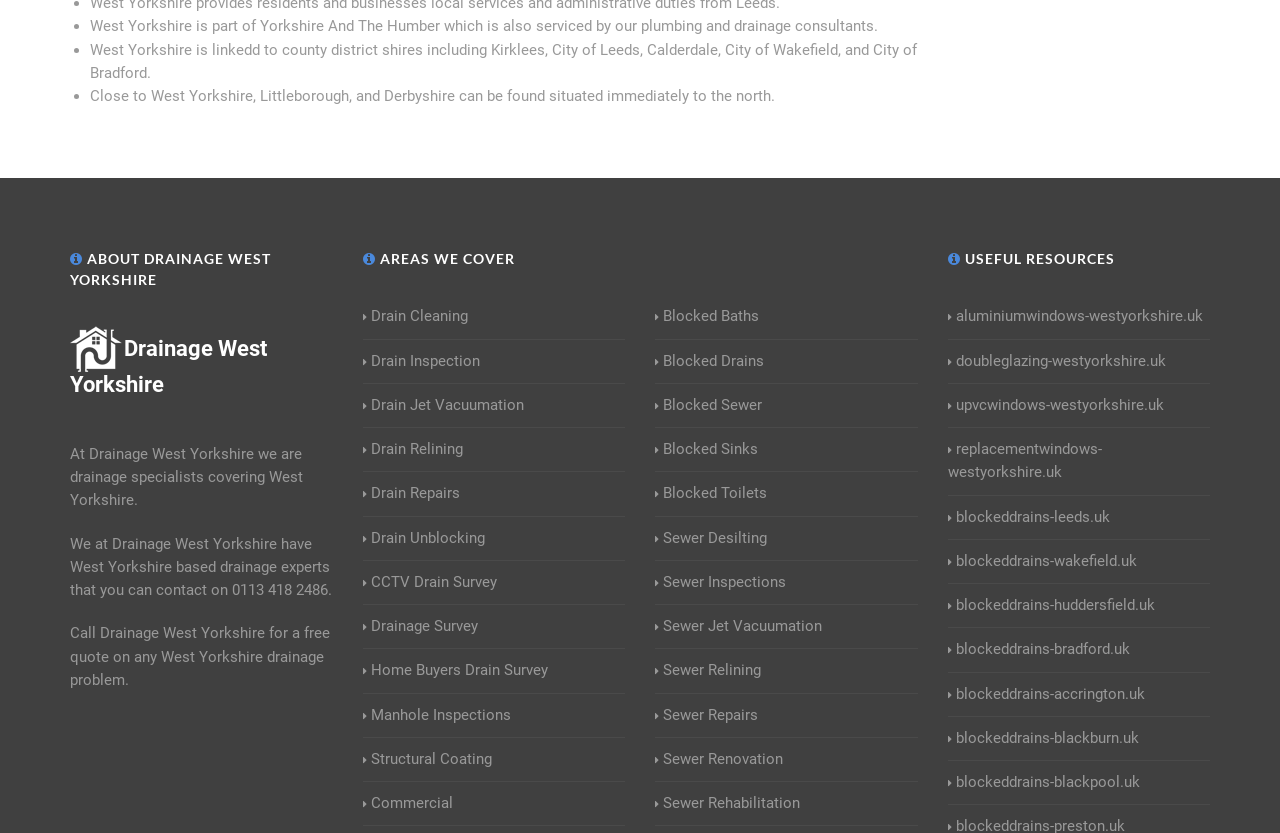Answer the question with a brief word or phrase:
How many services are listed under 'AREAS WE COVER'?

12